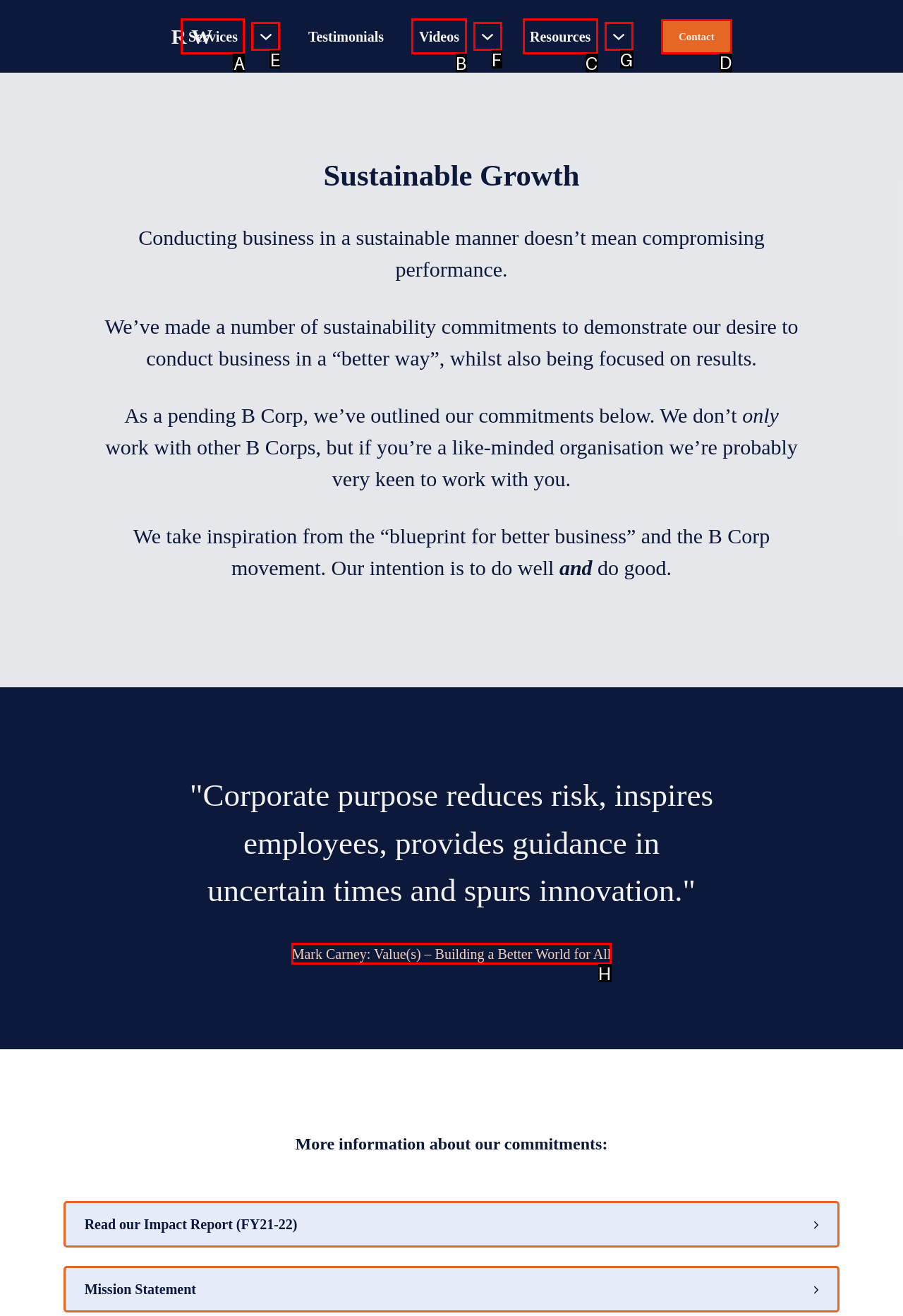Choose the option that best matches the element: Contact
Respond with the letter of the correct option.

D